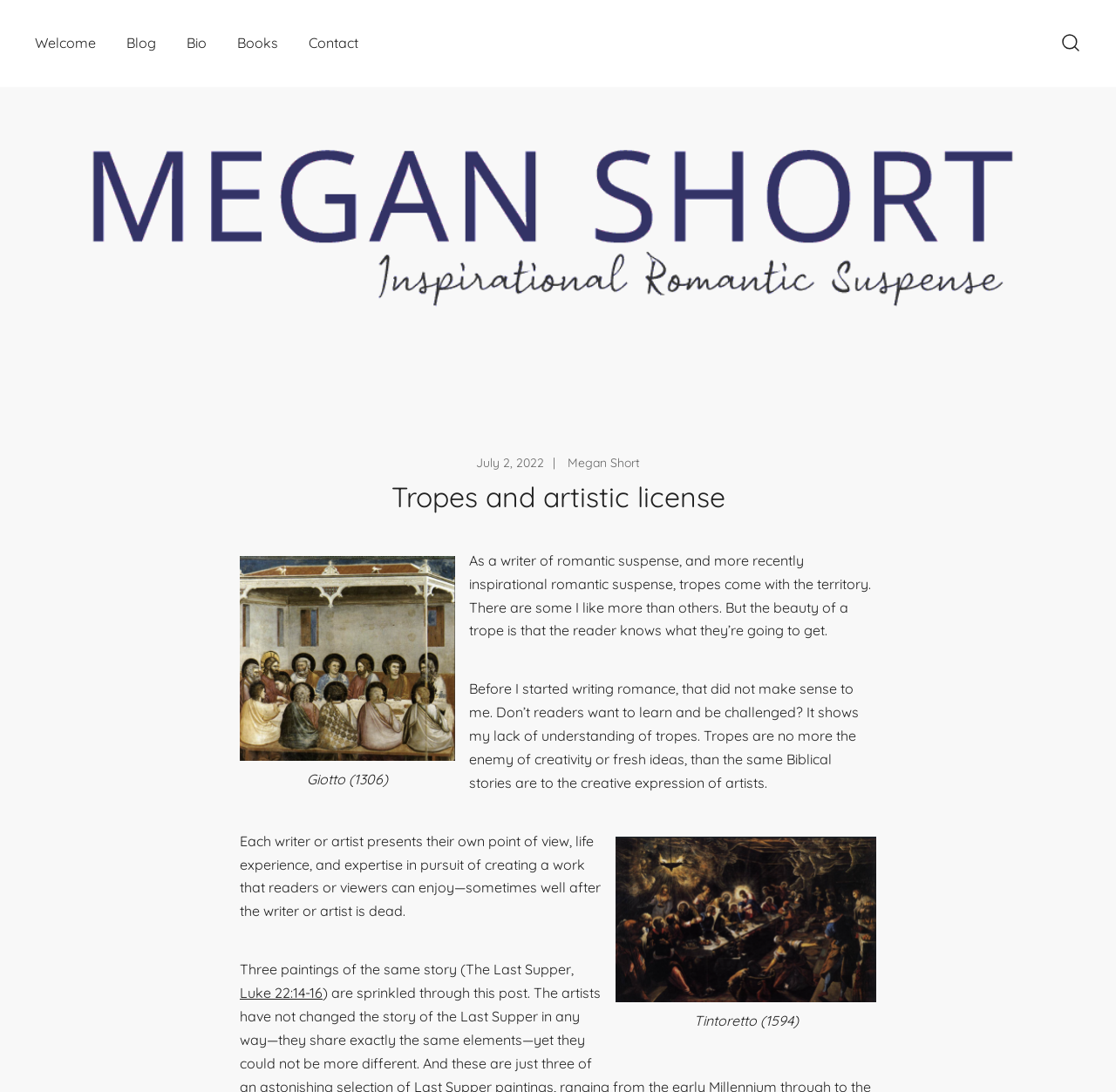Please identify the bounding box coordinates of the region to click in order to complete the task: "Read the author's bio". The coordinates must be four float numbers between 0 and 1, specified as [left, top, right, bottom].

[0.167, 0.021, 0.185, 0.058]